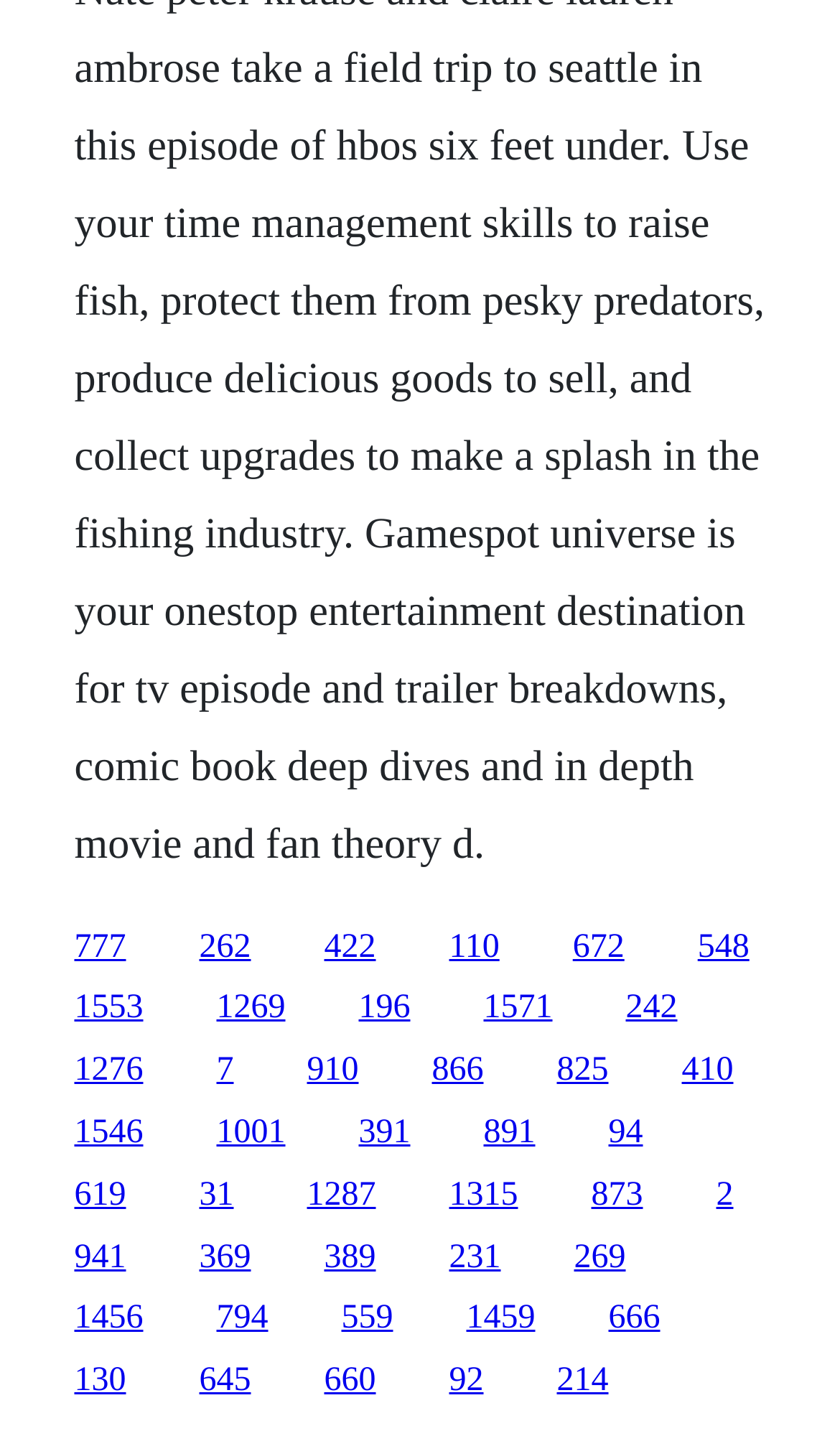How many links are in the second row?
Please give a detailed answer to the question using the information shown in the image.

I analyzed the y1 and y2 coordinates of the links and found that there are 6 links with similar y1 and y2 values, indicating that they are in the same row. This row is the second row from the top.